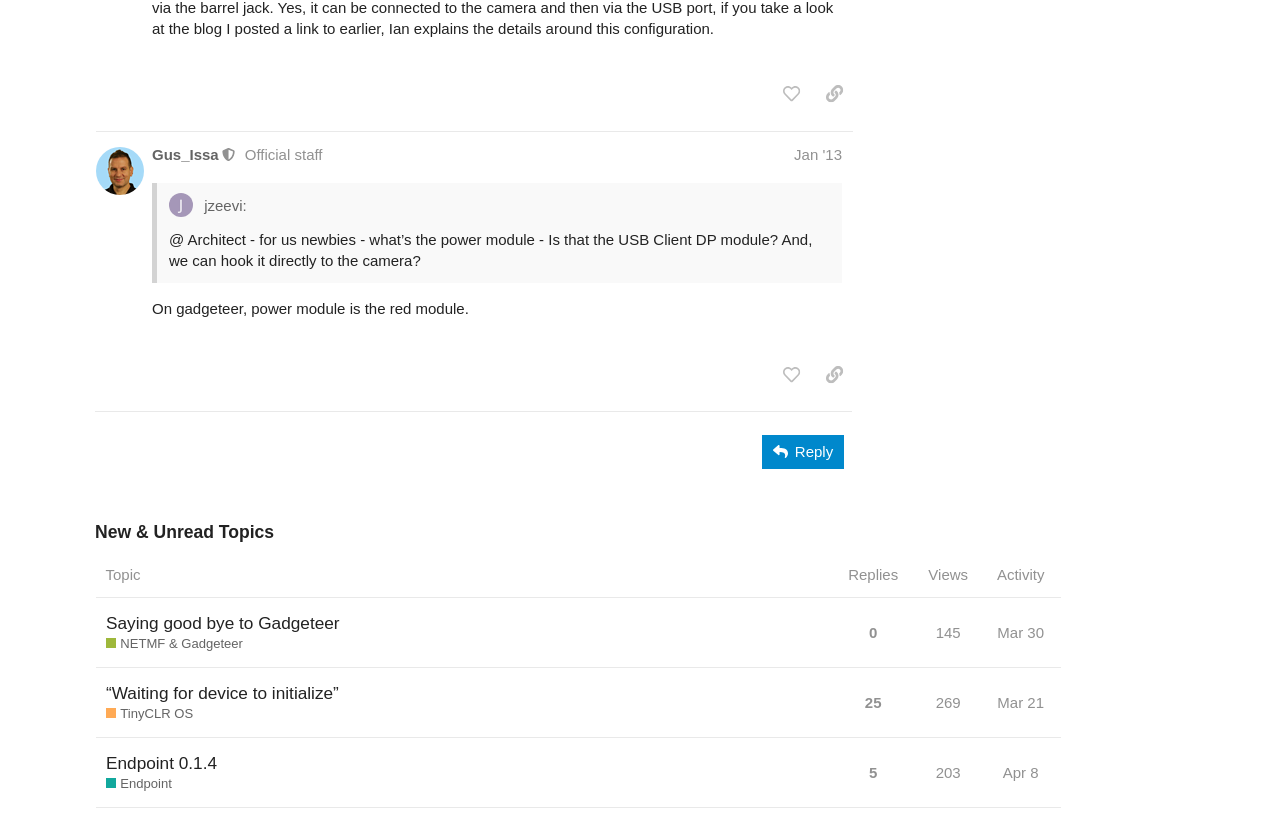Please determine the bounding box coordinates of the element to click on in order to accomplish the following task: "Copy a link to this post to clipboard". Ensure the coordinates are four float numbers ranging from 0 to 1, i.e., [left, top, right, bottom].

[0.637, 0.094, 0.666, 0.134]